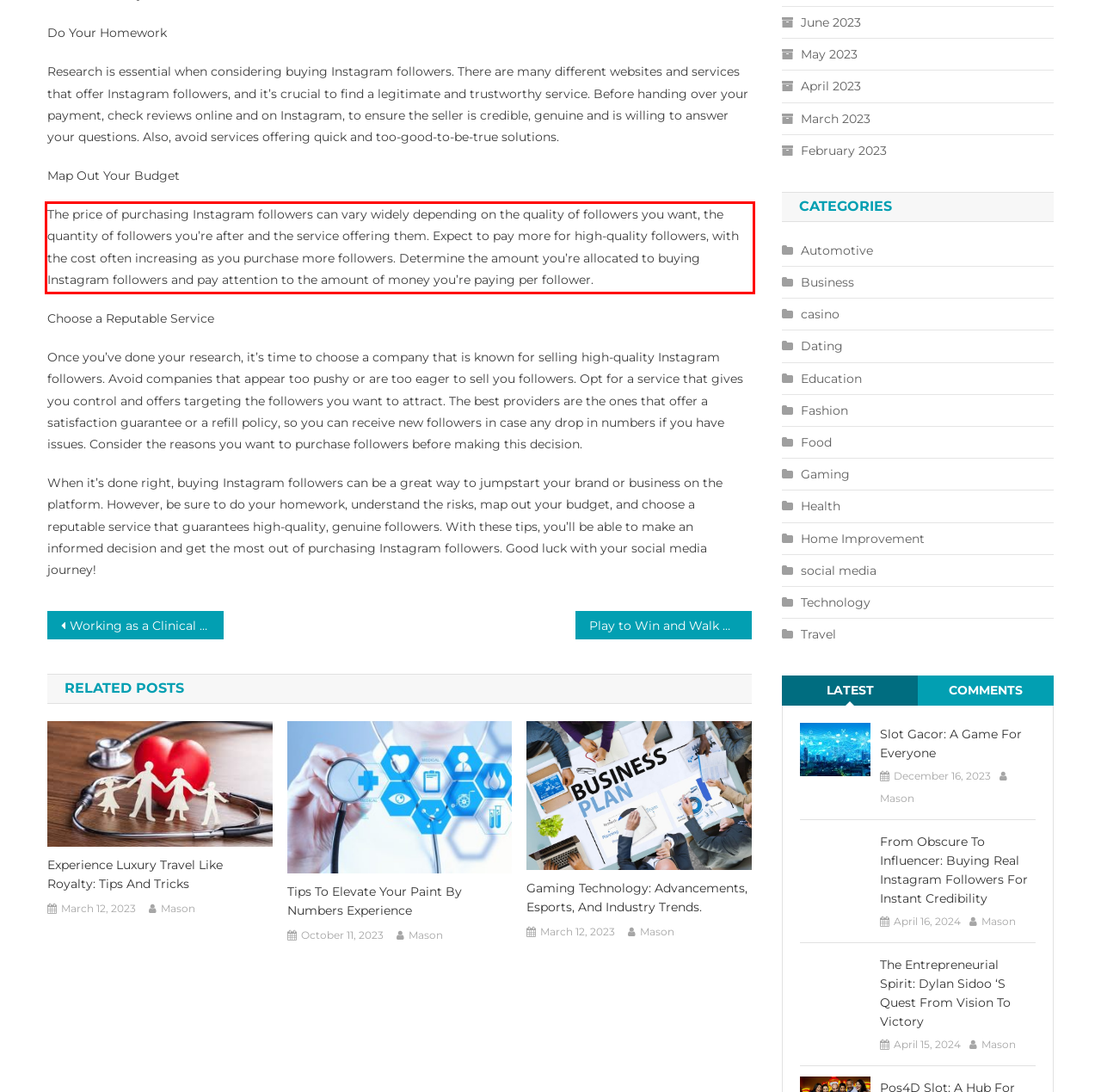Please look at the webpage screenshot and extract the text enclosed by the red bounding box.

The price of purchasing Instagram followers can vary widely depending on the quality of followers you want, the quantity of followers you’re after and the service offering them. Expect to pay more for high-quality followers, with the cost often increasing as you purchase more followers. Determine the amount you’re allocated to buying Instagram followers and pay attention to the amount of money you’re paying per follower.